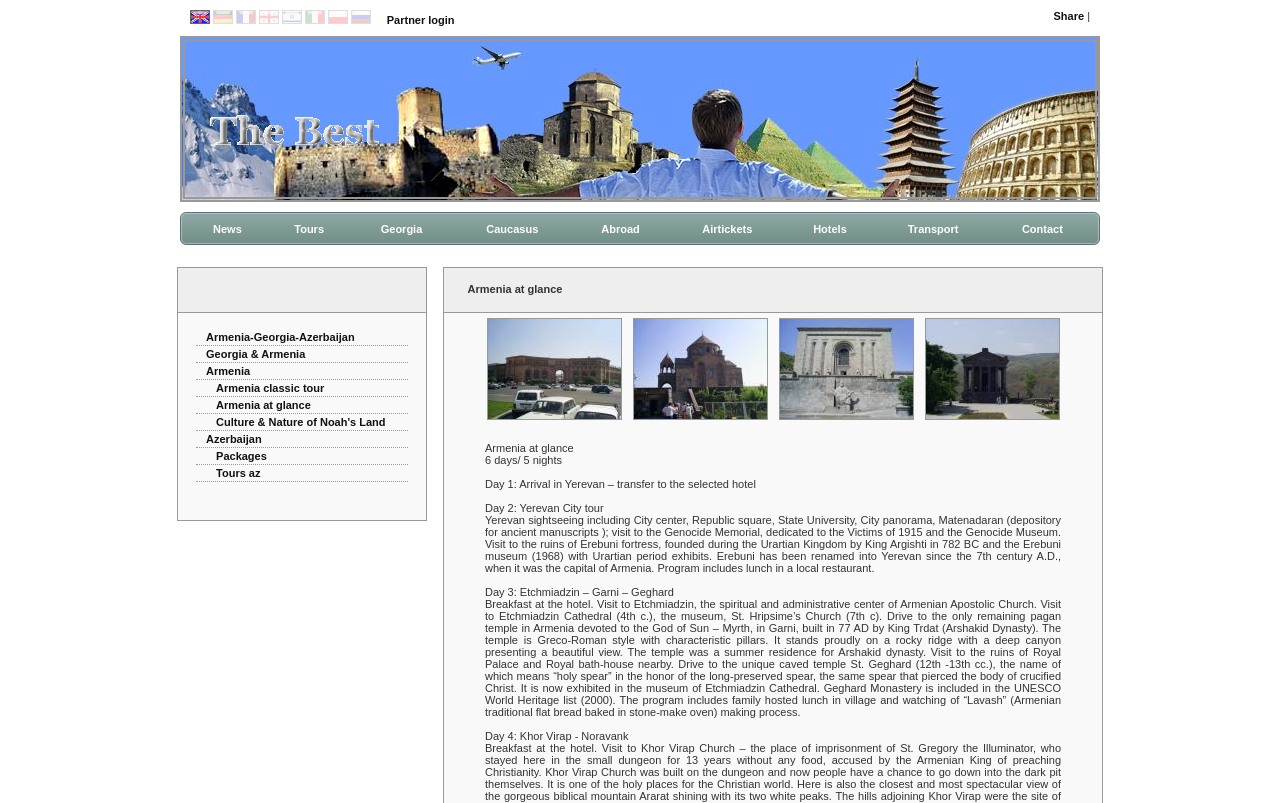Based on the element description: "Nov 2023", identify the bounding box coordinates for this UI element. The coordinates must be four float numbers between 0 and 1, listed as [left, top, right, bottom].

None